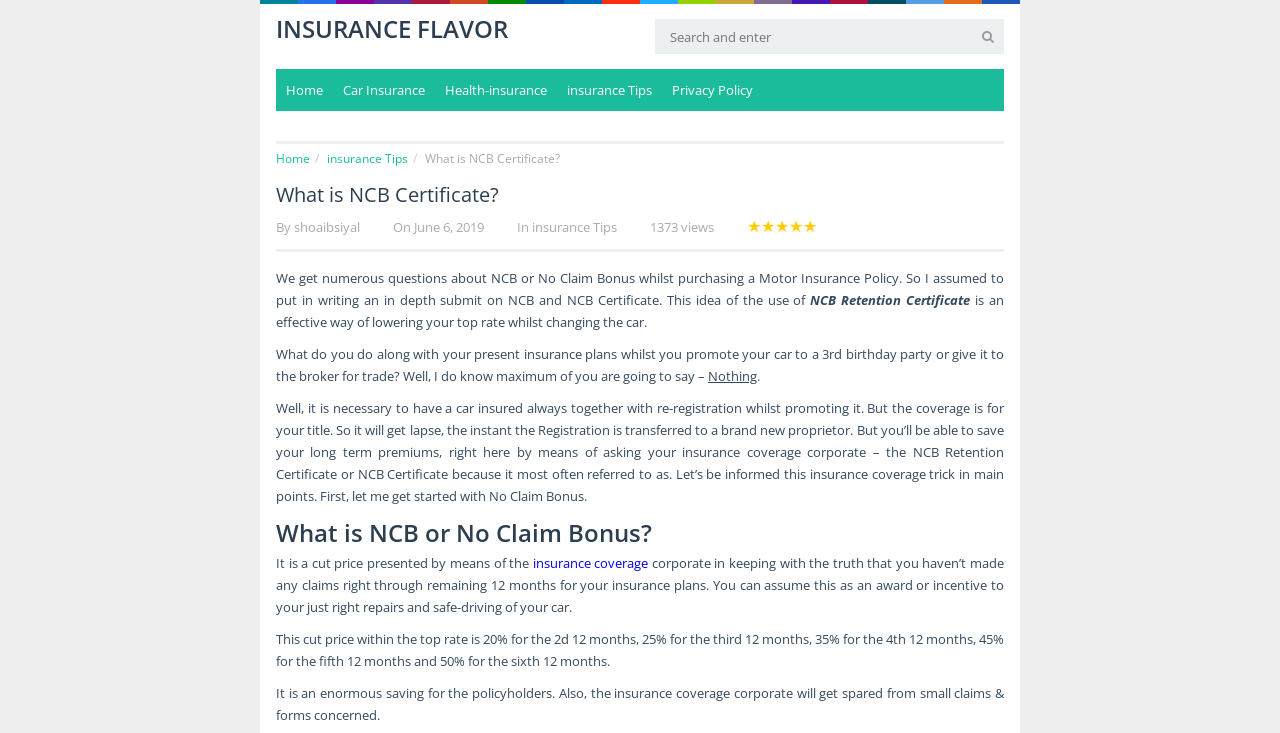Can you provide the bounding box coordinates for the element that should be clicked to implement the instruction: "Learn about No Claim Bonus"?

[0.216, 0.705, 0.784, 0.747]